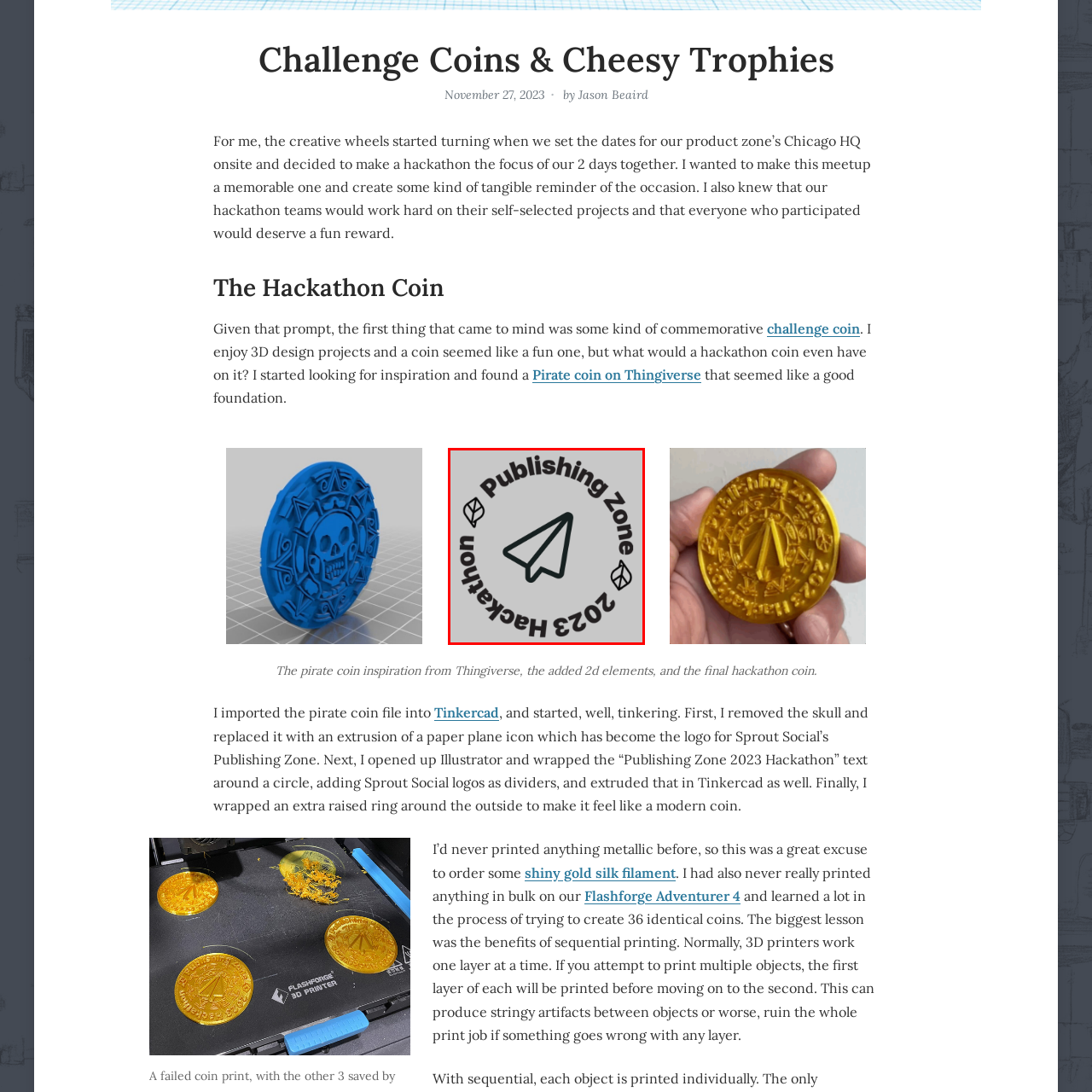Observe the area inside the red box, What values do the leaf icons emphasize? Respond with a single word or phrase.

Growth and sustainability